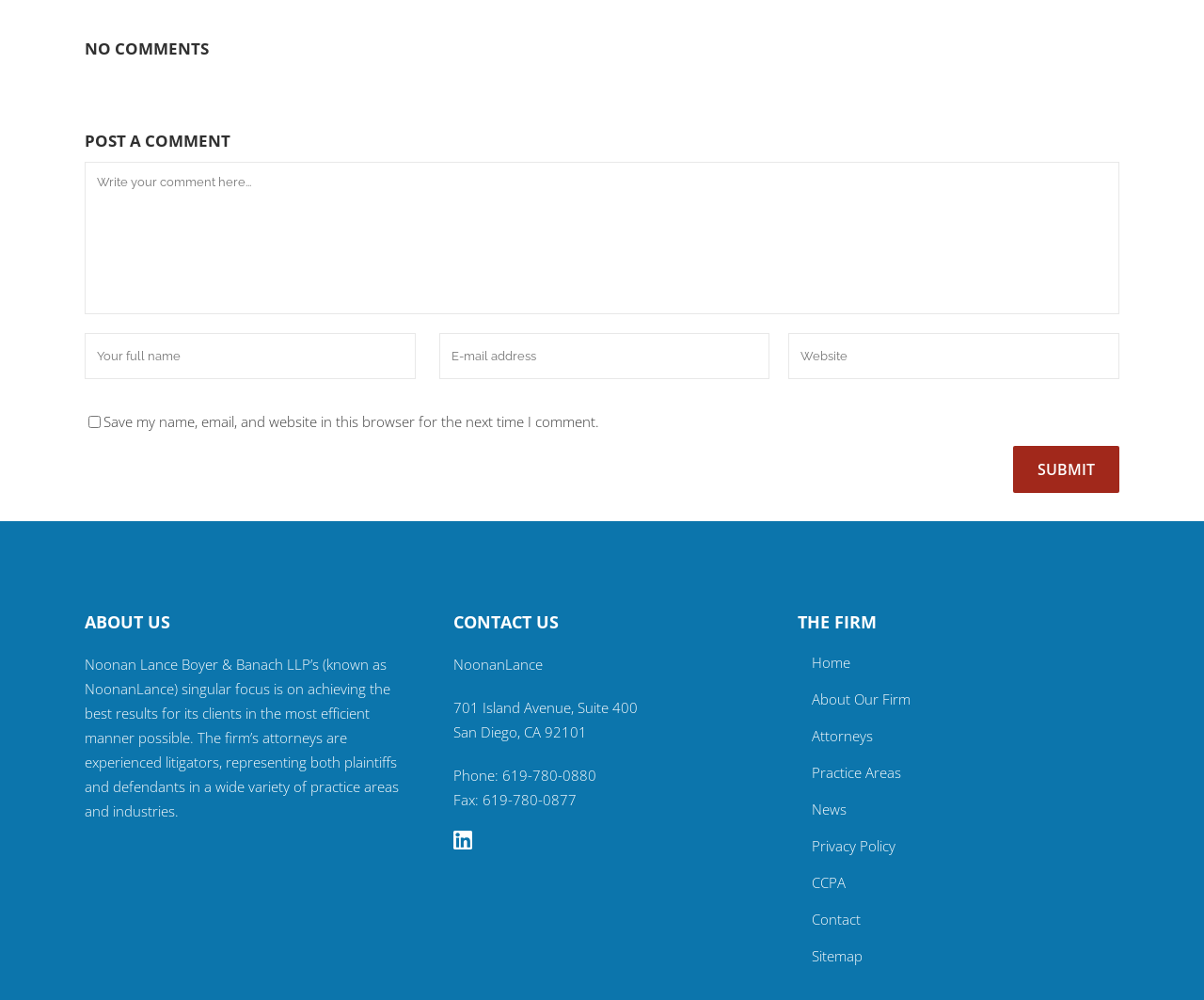Identify the bounding box coordinates of the section to be clicked to complete the task described by the following instruction: "Write a comment". The coordinates should be four float numbers between 0 and 1, formatted as [left, top, right, bottom].

[0.07, 0.162, 0.93, 0.314]